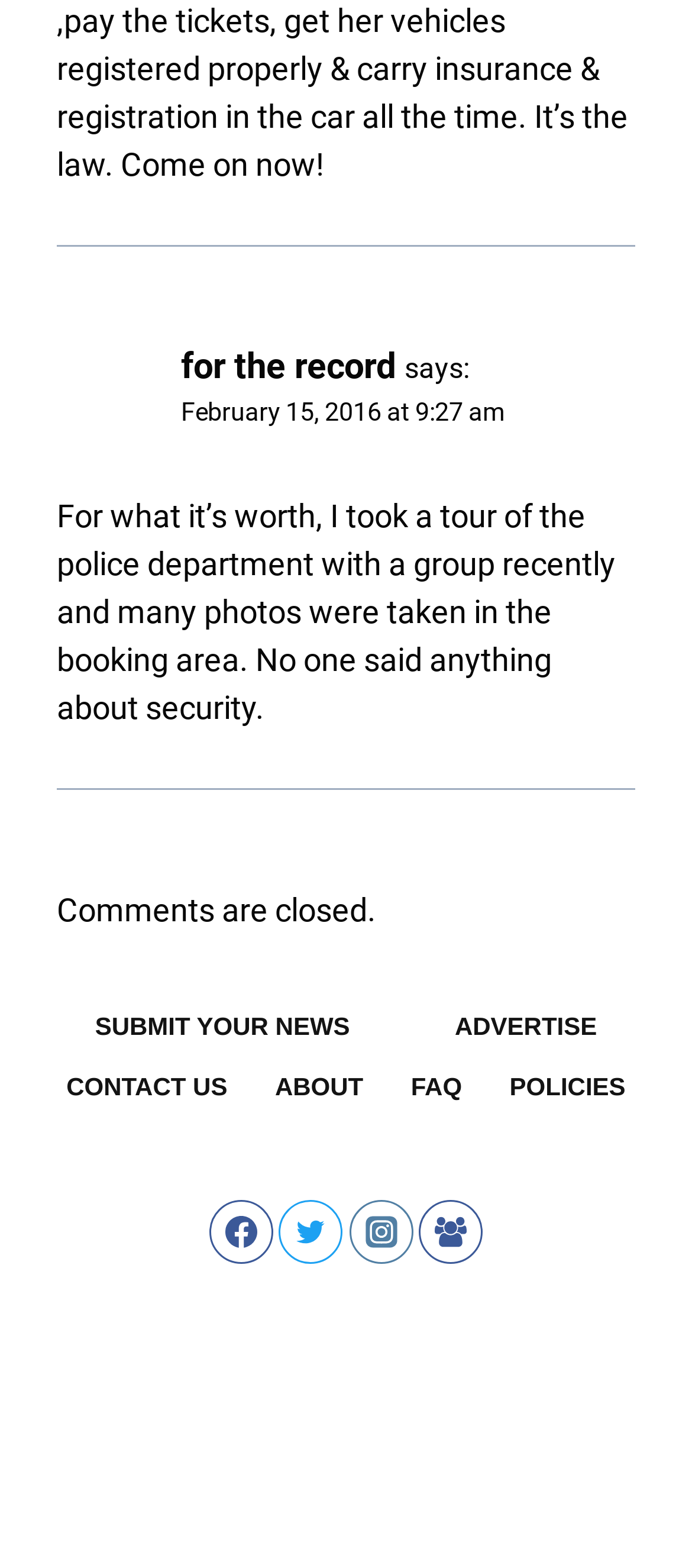Pinpoint the bounding box coordinates of the area that must be clicked to complete this instruction: "visit the 'ABOUT' page".

[0.379, 0.675, 0.543, 0.713]